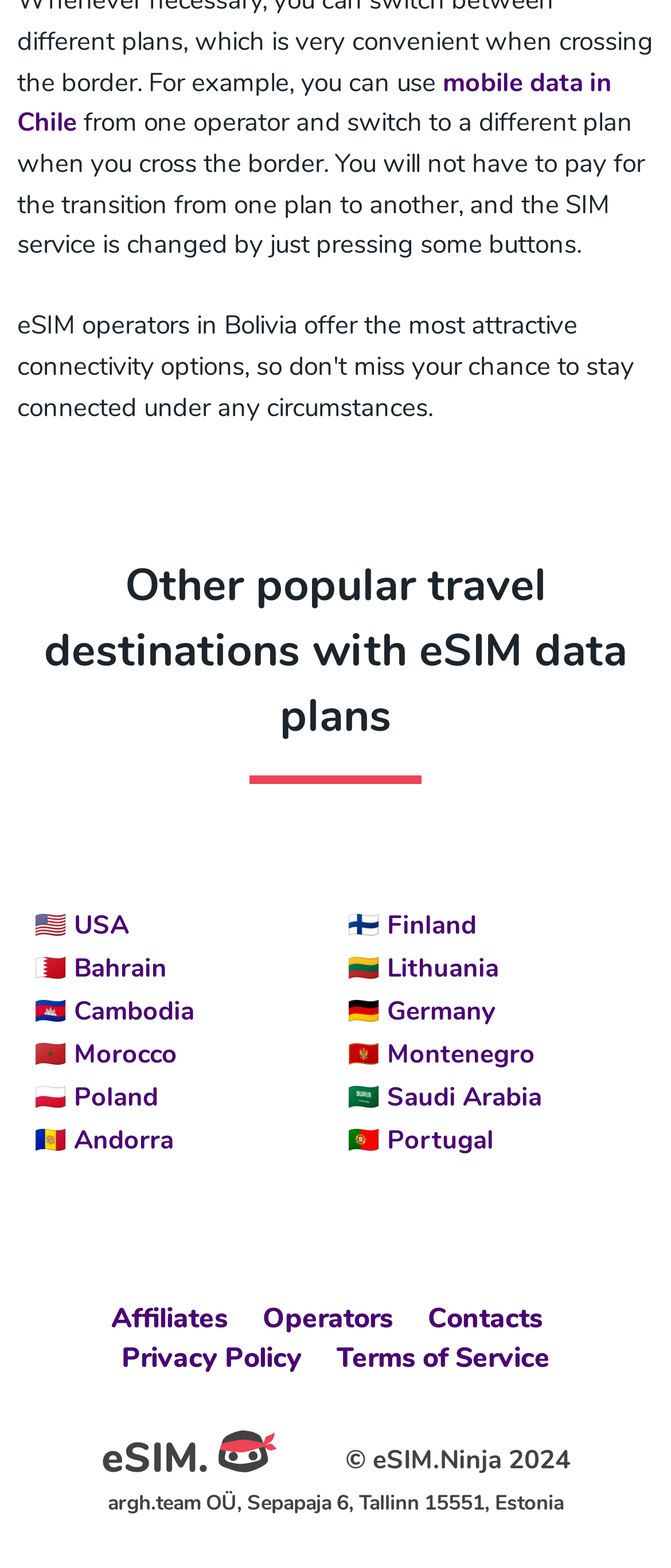Please specify the bounding box coordinates of the clickable region to carry out the following instruction: "View details about eSIM data plans in USA". The coordinates should be four float numbers between 0 and 1, in the format [left, top, right, bottom].

[0.11, 0.576, 0.192, 0.604]